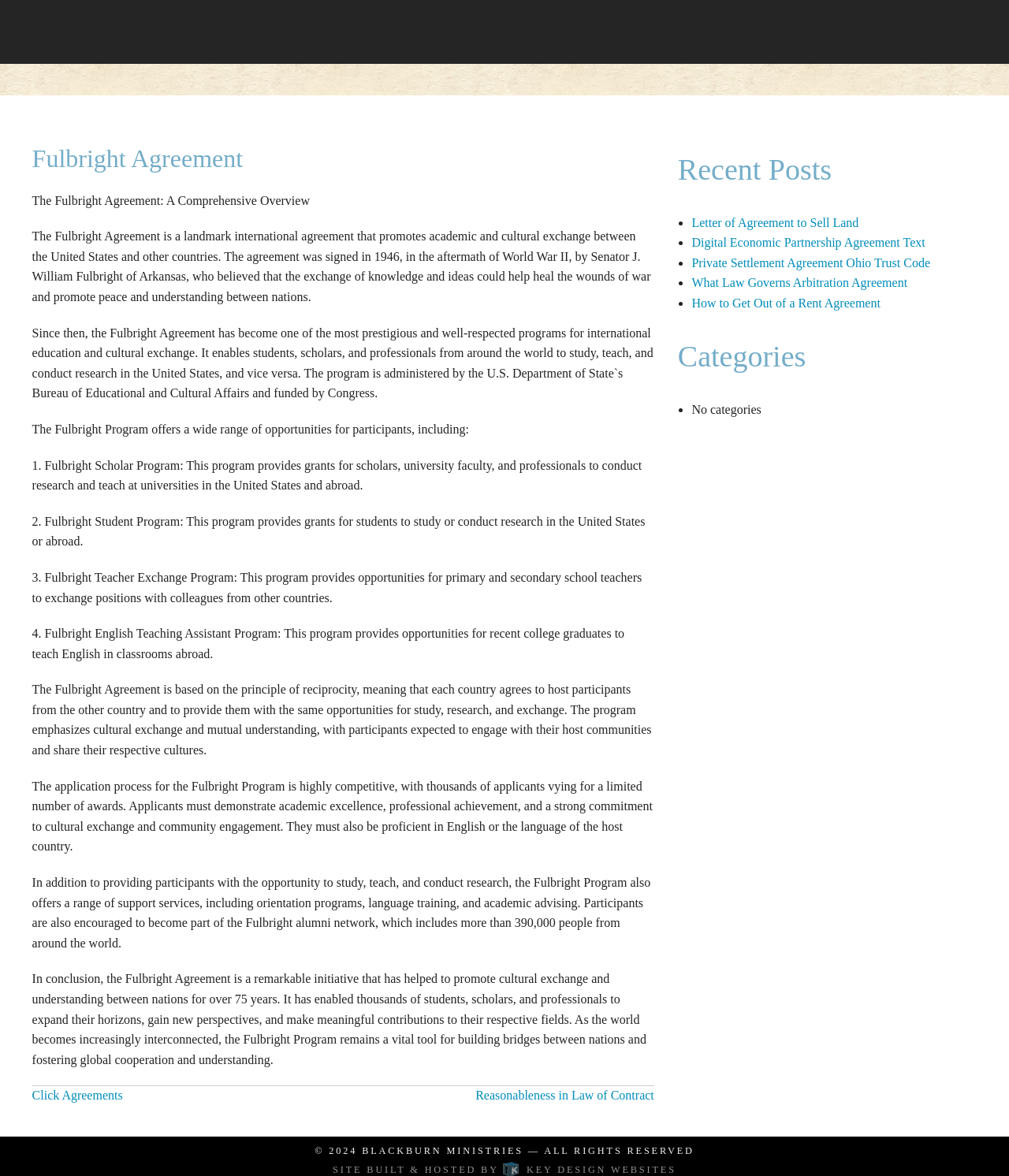Provide the bounding box coordinates of the HTML element described as: "Digital Economic Partnership Agreement Text". The bounding box coordinates should be four float numbers between 0 and 1, i.e., [left, top, right, bottom].

[0.685, 0.201, 0.917, 0.212]